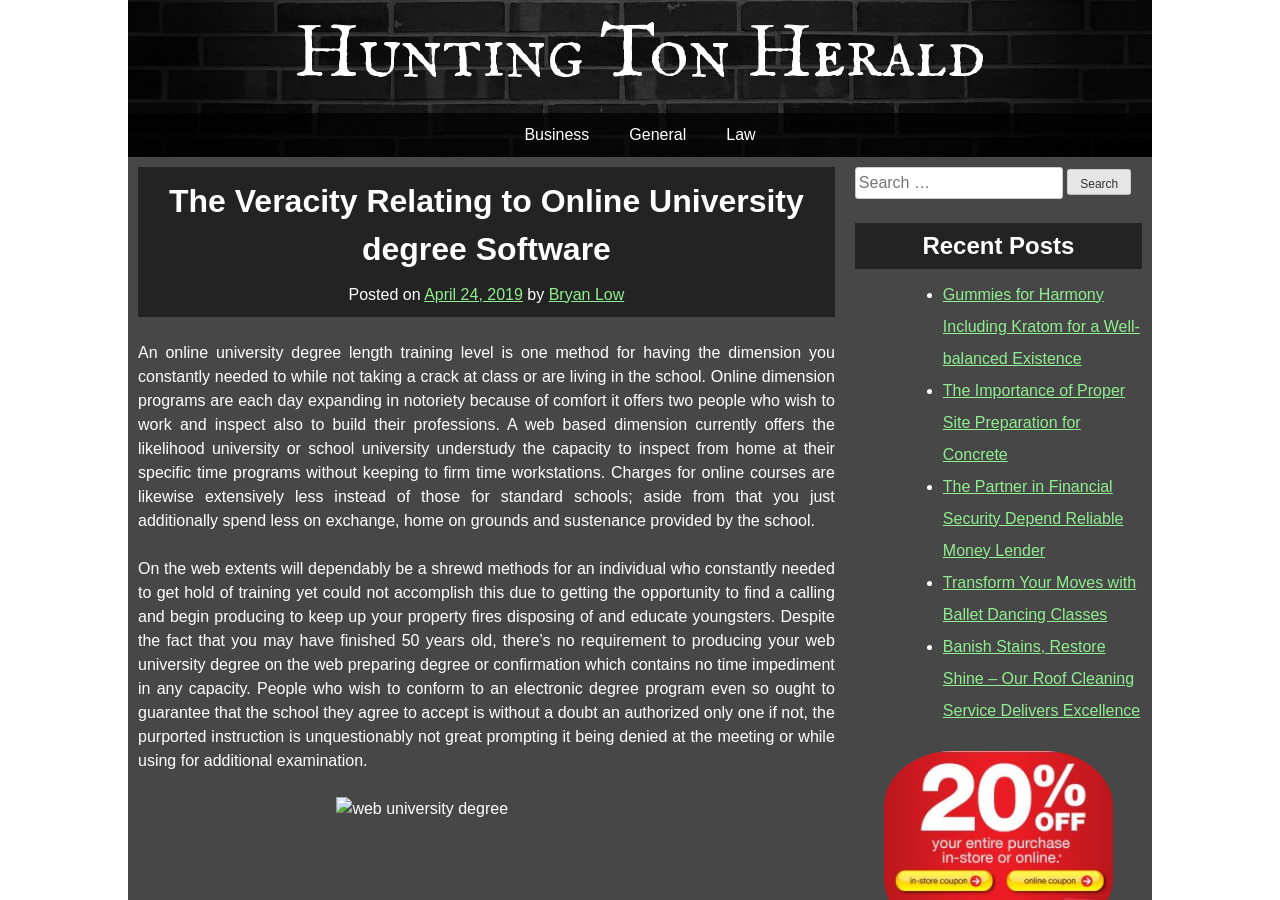Identify the main heading of the webpage and provide its text content.

Hunting Ton Herald